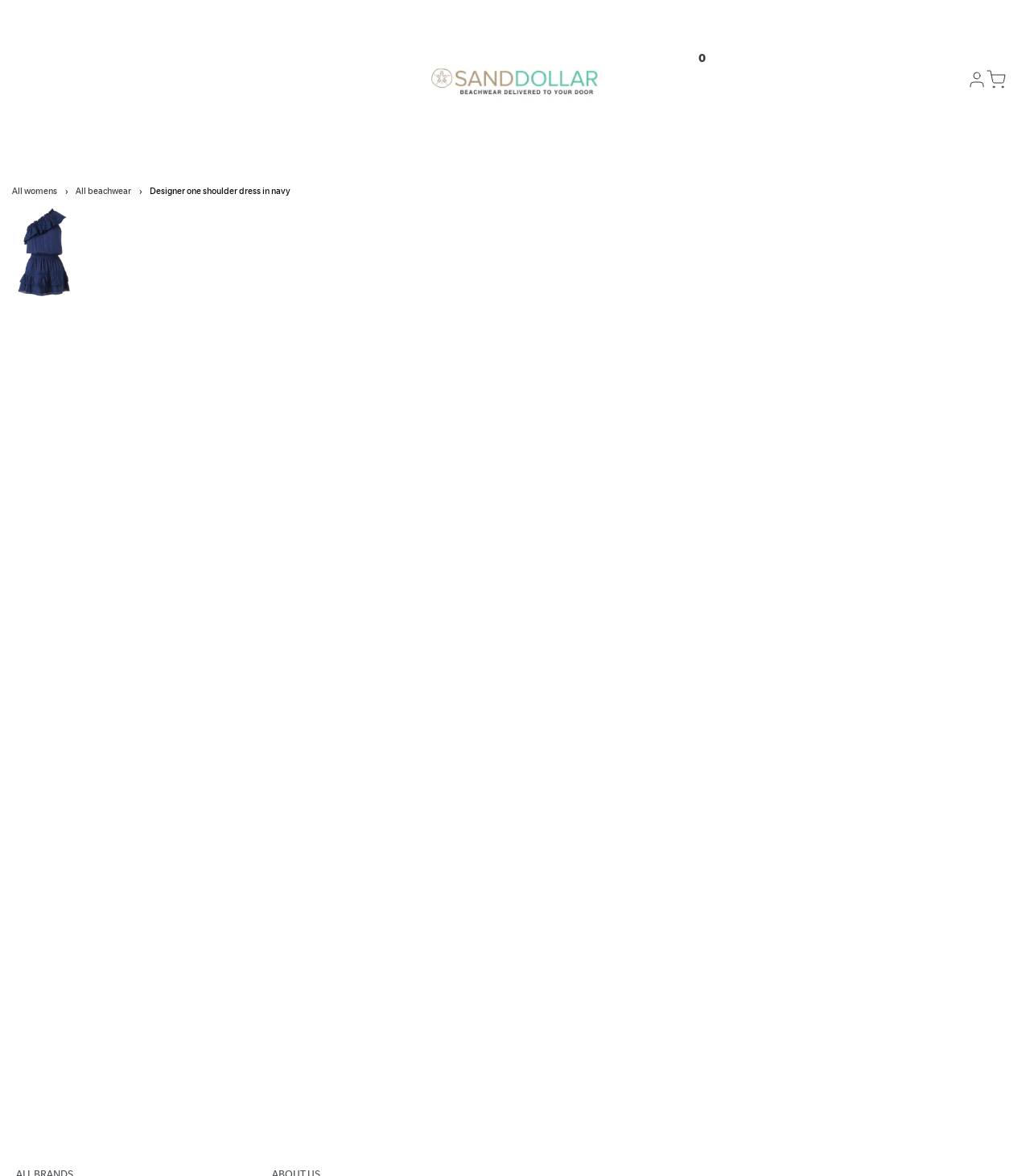What is the color of the dress?
Examine the screenshot and reply with a single word or phrase.

Navy